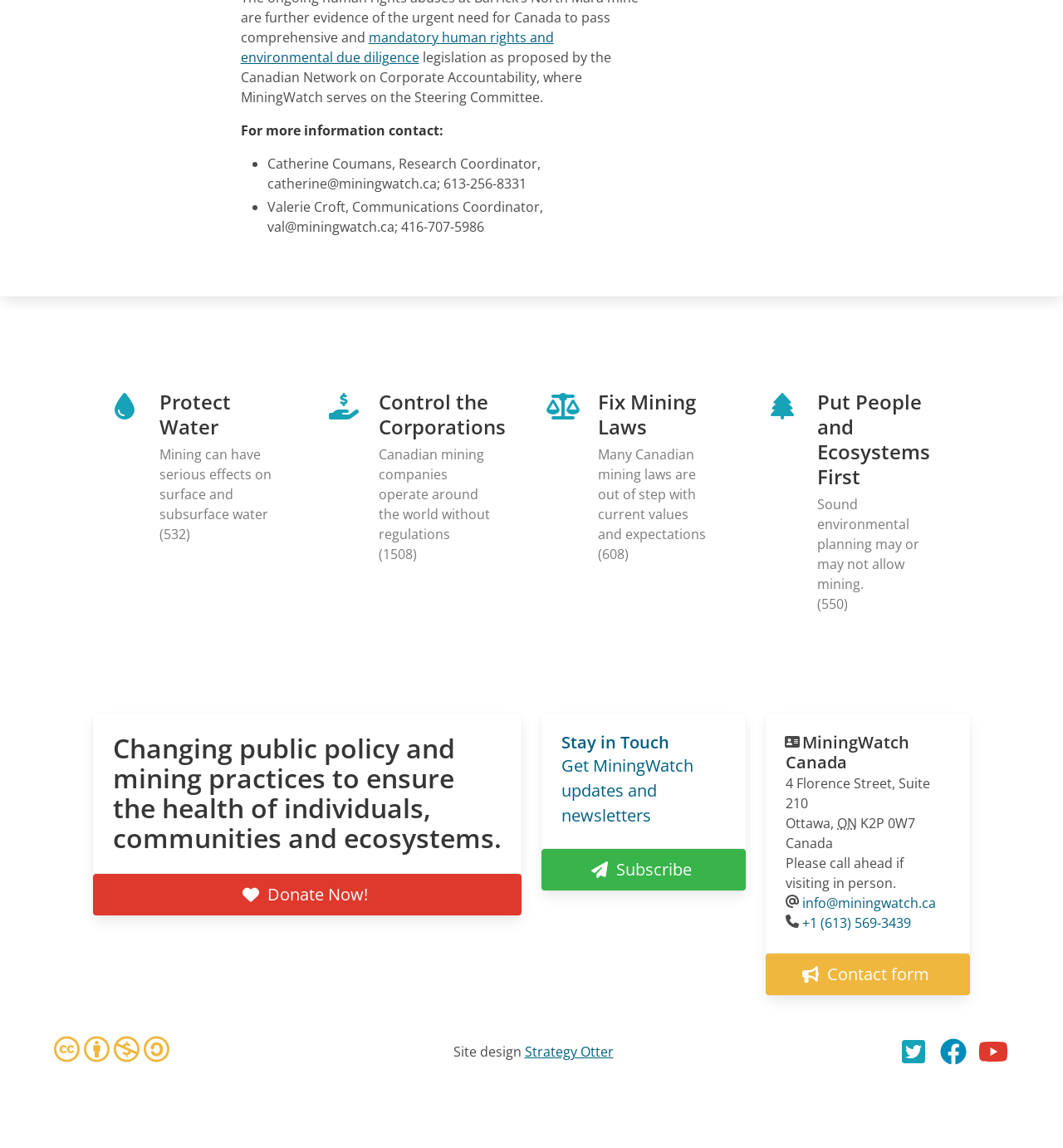What is the main purpose of MiningWatch Canada?
Please answer using one word or phrase, based on the screenshot.

Protect environment and communities